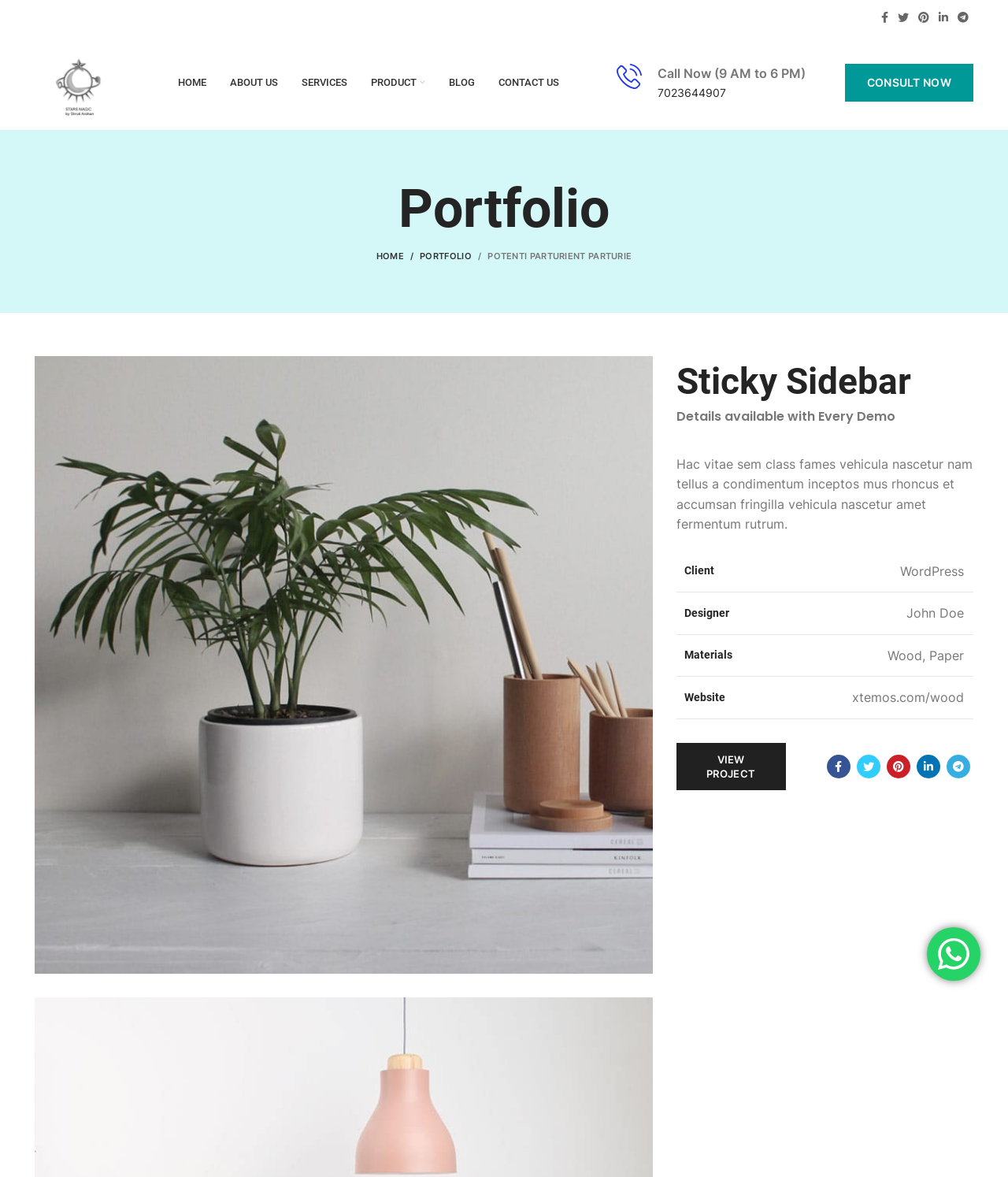Please give the bounding box coordinates of the area that should be clicked to fulfill the following instruction: "View project". The coordinates should be in the format of four float numbers from 0 to 1, i.e., [left, top, right, bottom].

[0.671, 0.631, 0.779, 0.671]